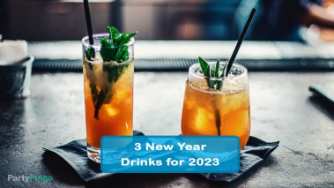Explain all the elements you observe in the image.

The image showcases two beautifully crafted cocktails, perfect for celebrating the New Year in style. The drinks, featuring vibrant colors and garnished with fresh mint leaves, are presented on a sleek black napkin against a stylish bar backdrop. A prominent overlay text reads "3 New Year Drinks for 2023," suggesting a festive theme ideal for ringing in the new year. This visual representation aligns with the concept of enhancing holiday festivities through delightful and refreshing drink options.